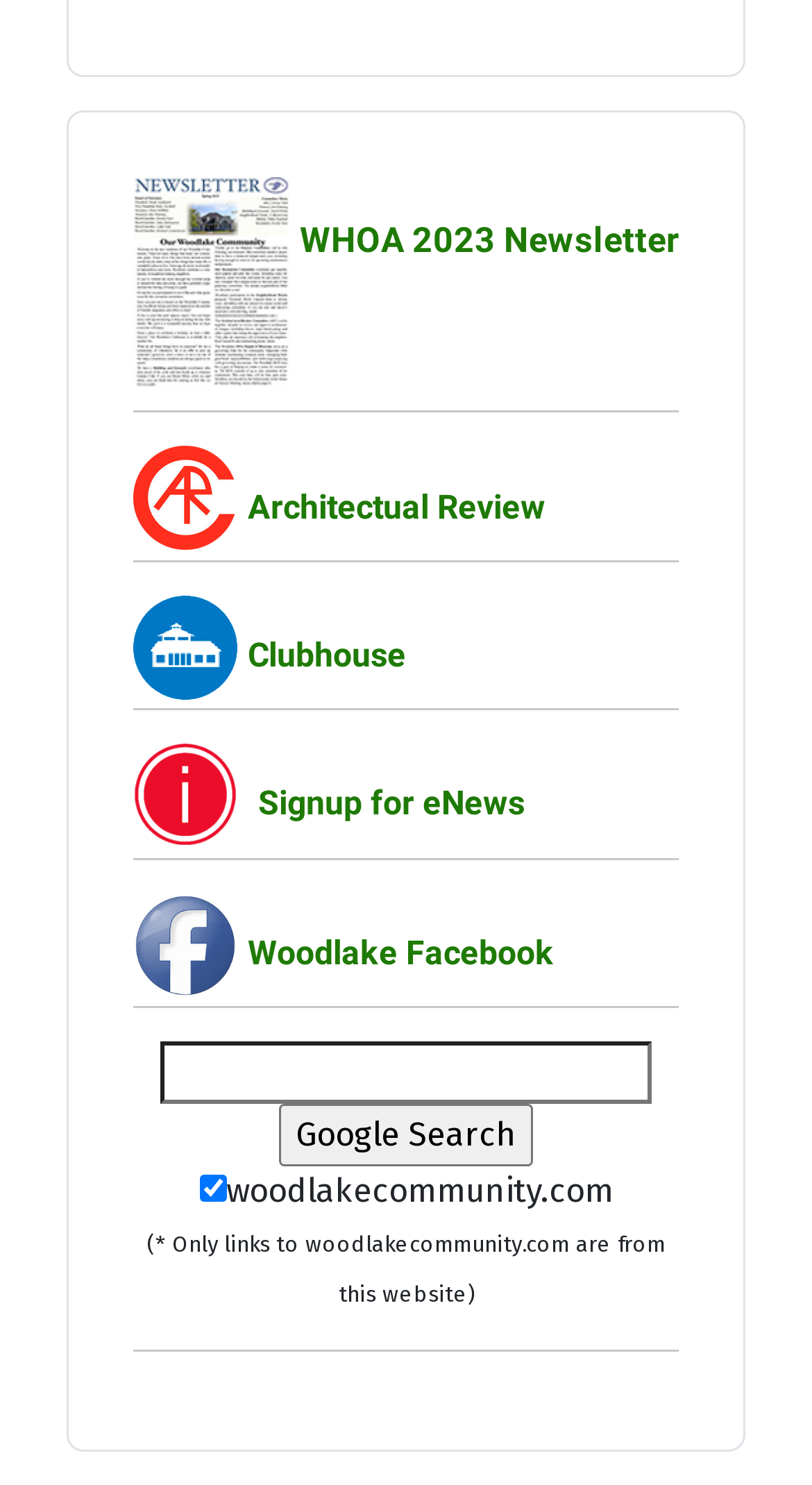Reply to the question with a brief word or phrase: What is the name of the newsletter?

WHOA 2023 Newsletter